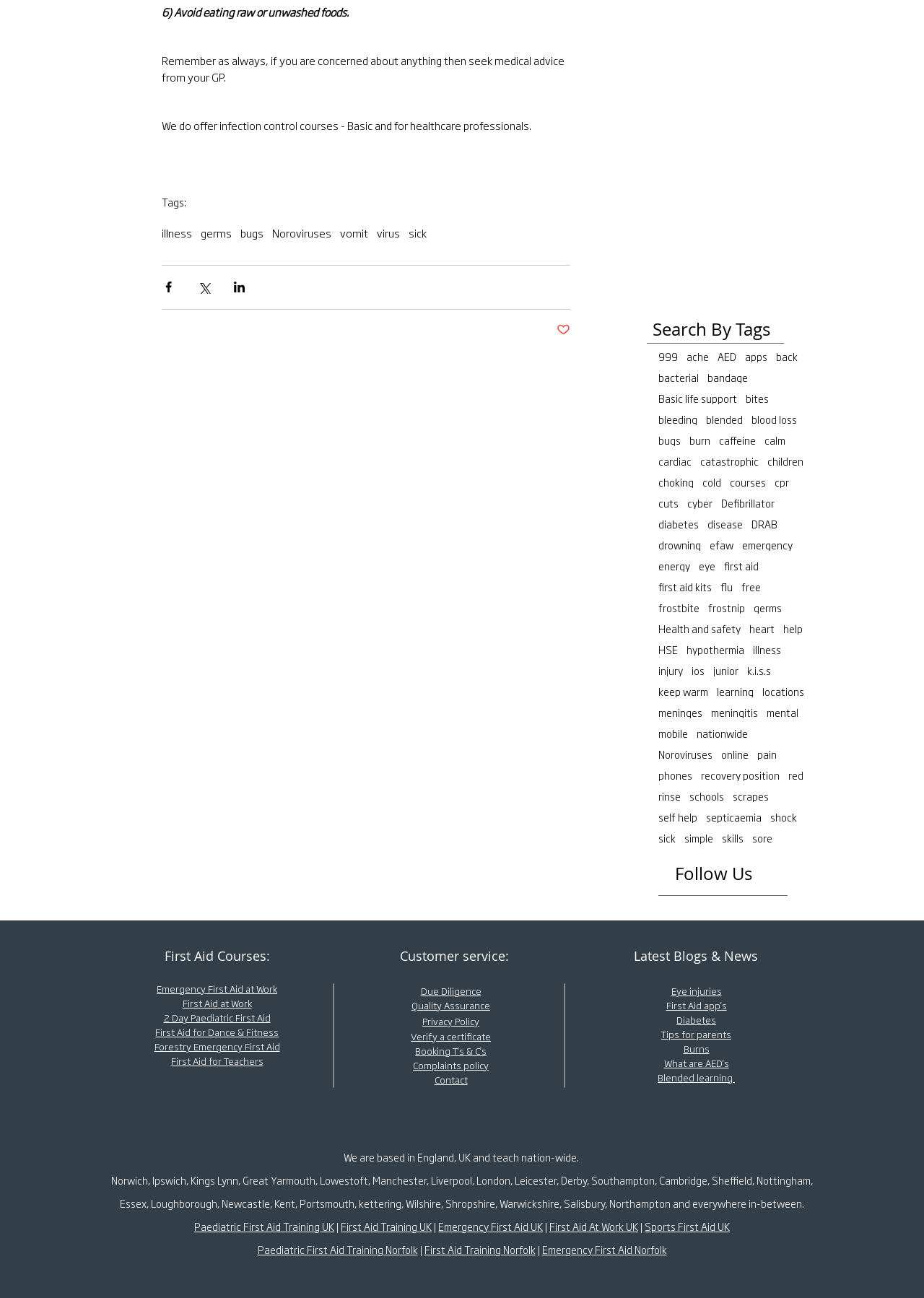Indicate the bounding box coordinates of the element that must be clicked to execute the instruction: "Search for a book". The coordinates should be given as four float numbers between 0 and 1, i.e., [left, top, right, bottom].

None